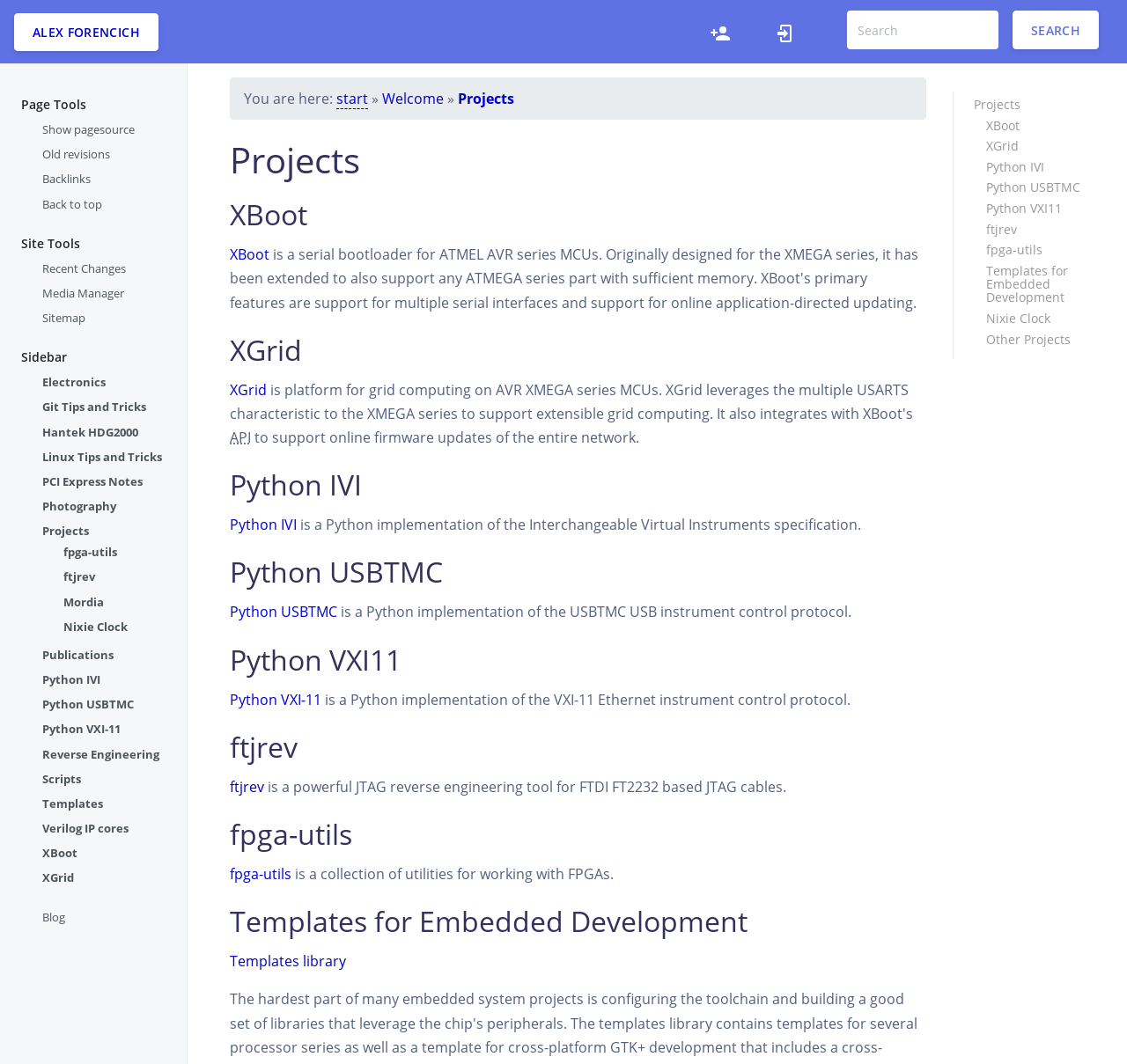Please find the bounding box coordinates of the element that needs to be clicked to perform the following instruction: "view Electronics projects". The bounding box coordinates should be four float numbers between 0 and 1, represented as [left, top, right, bottom].

[0.034, 0.348, 0.166, 0.371]